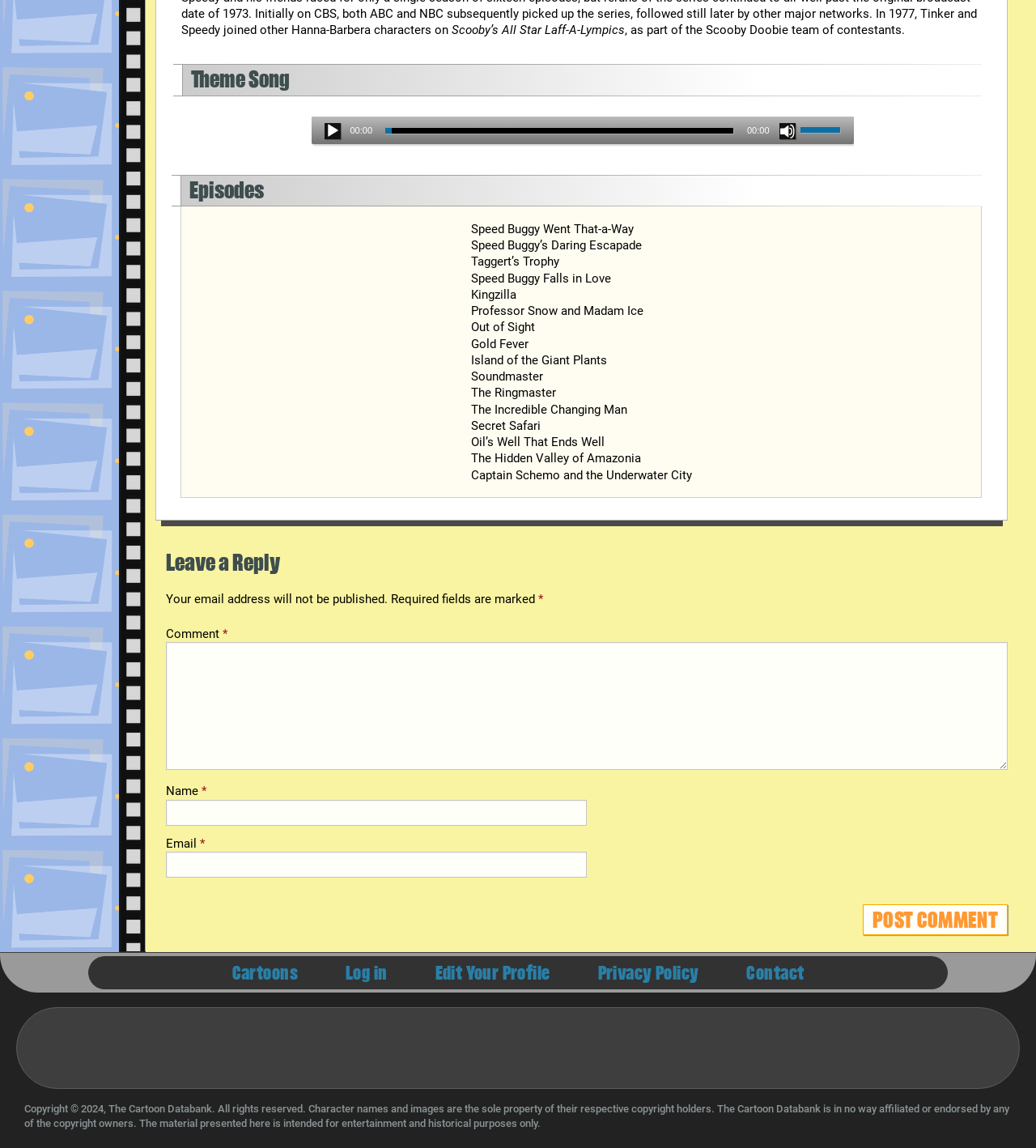Extract the bounding box for the UI element that matches this description: "name="submit" value="Post Comment"".

[0.833, 0.788, 0.973, 0.815]